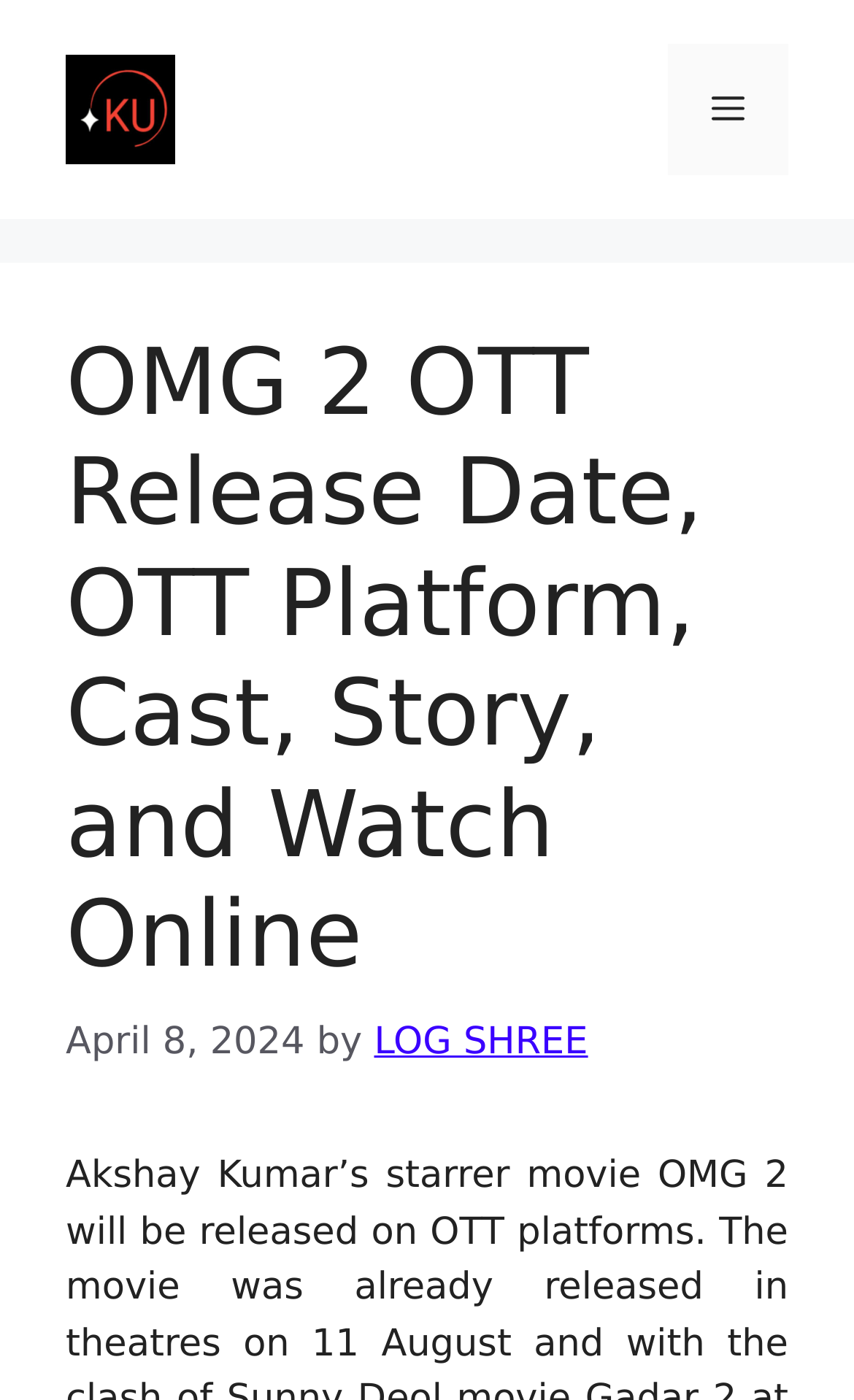Identify the bounding box coordinates for the UI element mentioned here: "alt="kuadmission.com"". Provide the coordinates as four float values between 0 and 1, i.e., [left, top, right, bottom].

[0.077, 0.062, 0.205, 0.093]